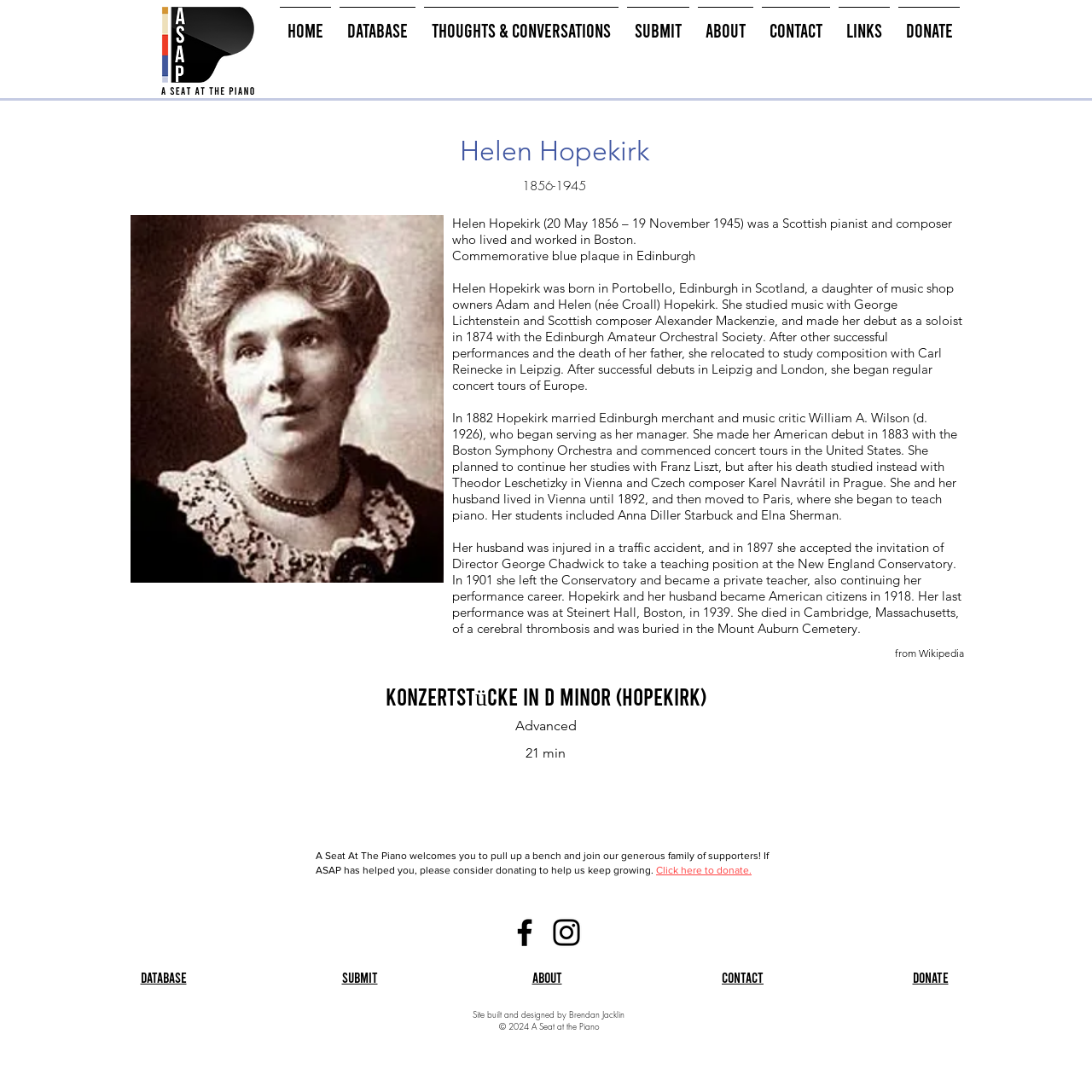What is the name of the composition mentioned on the webpage?
Based on the image, respond with a single word or phrase.

Konzertstücke in D Minor